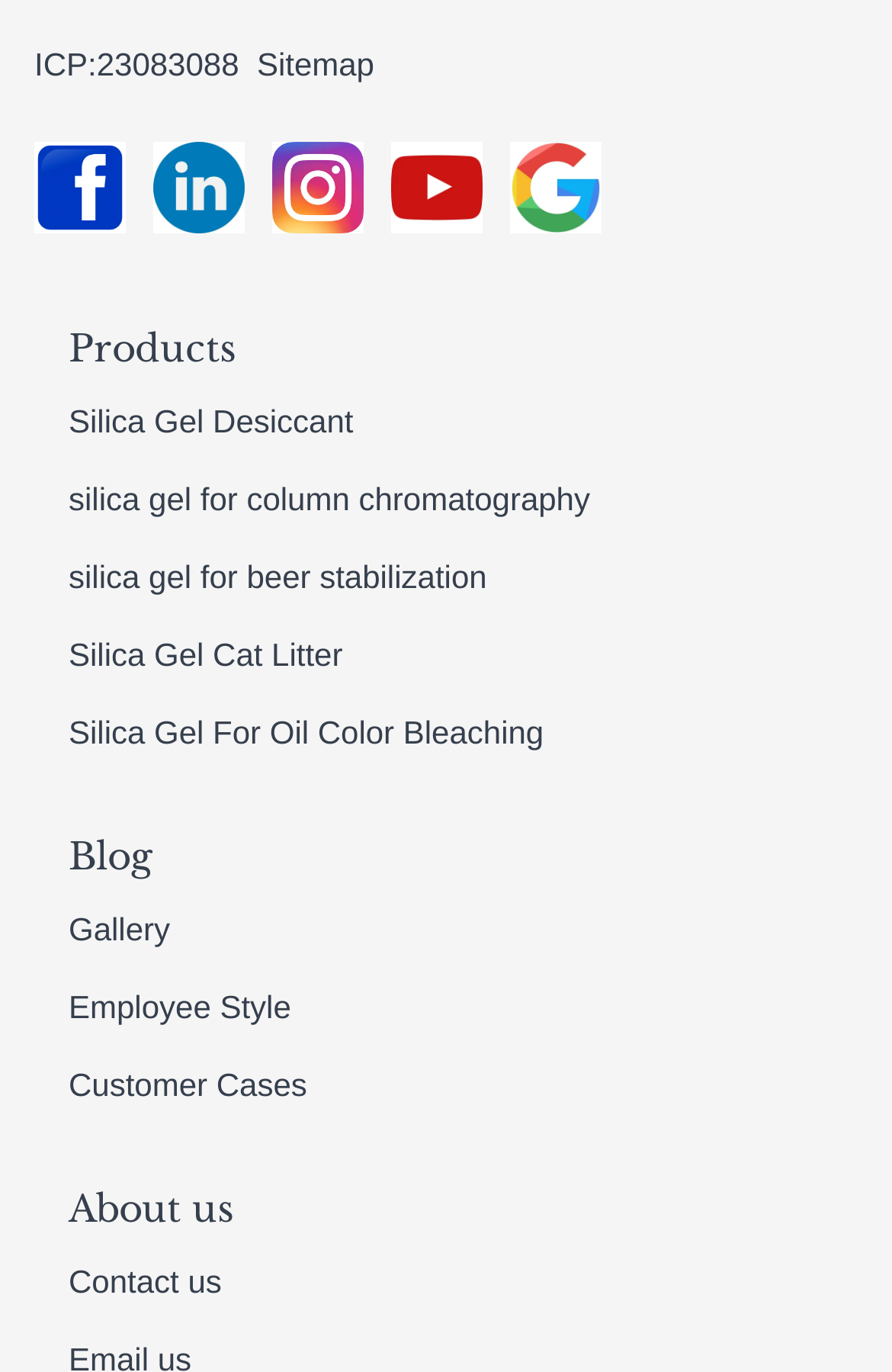What is the company's ICP number?
Can you offer a detailed and complete answer to this question?

The company's ICP number is located at the top of the webpage, which is 'ICP:23083088'.